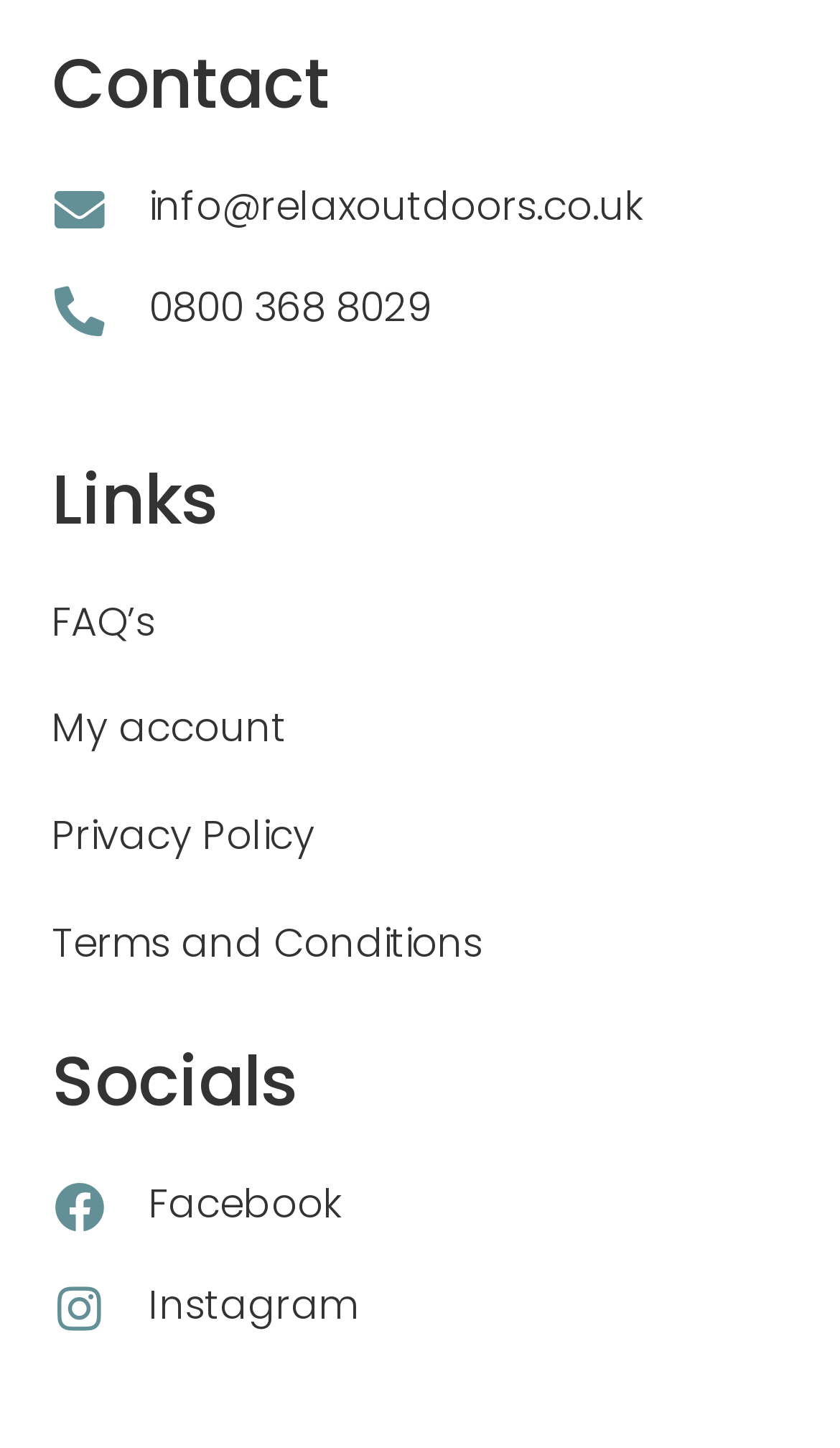Find the bounding box coordinates of the area to click in order to follow the instruction: "Click on the 'Home' link".

None